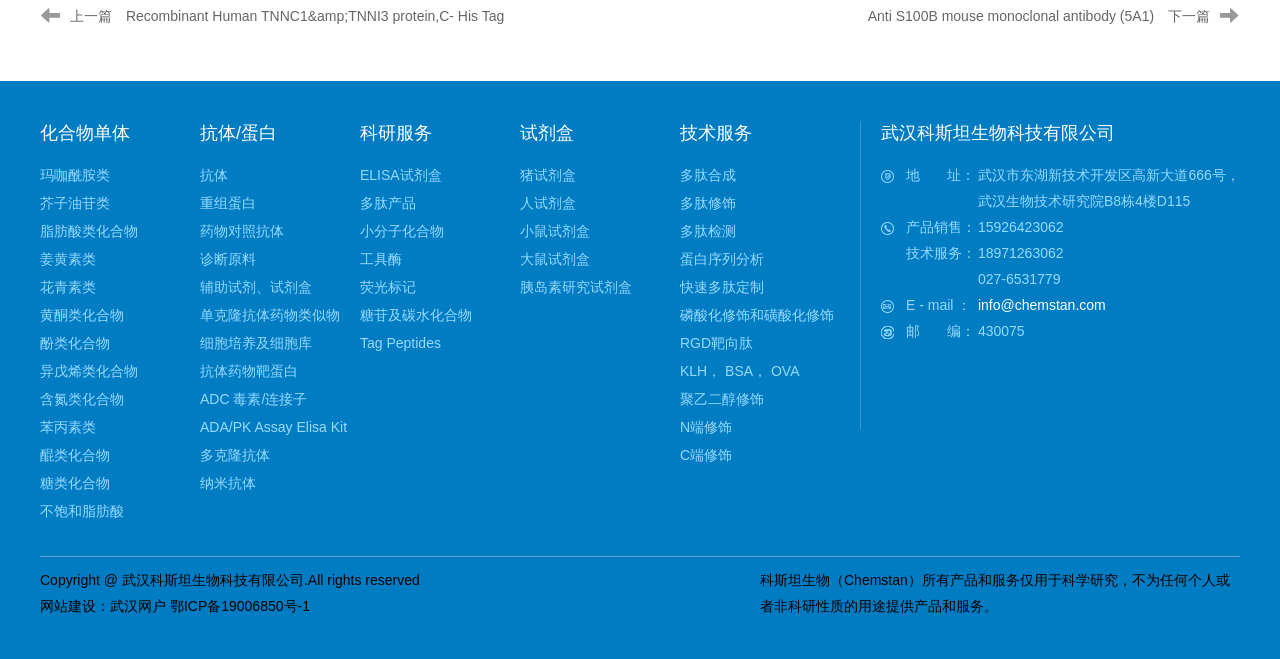How many sub-categories are there under '化合物单体'?
Analyze the image and deliver a detailed answer to the question.

Under the '化合物单体' category, there are 9 sub-categories listed, including '玛咖酰胺类', '芥子油苷类', '脂肪酸类化合物', and so on. These sub-categories are listed as DescriptionListDetail elements under the '化合物单体' DescriptionListTerm element.